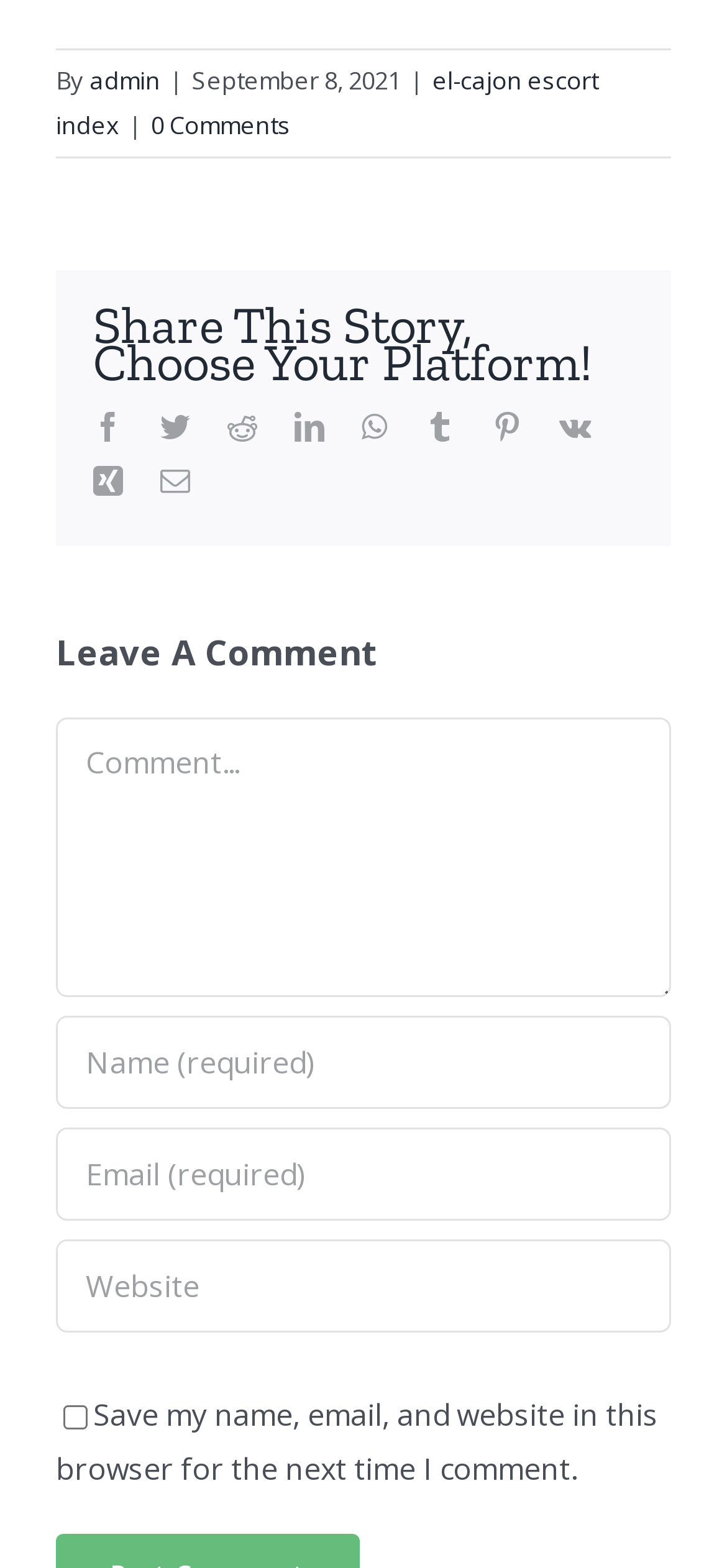Specify the bounding box coordinates of the element's region that should be clicked to achieve the following instruction: "Learn about ClickFunnels 2.0 for clients". The bounding box coordinates consist of four float numbers between 0 and 1, in the format [left, top, right, bottom].

None